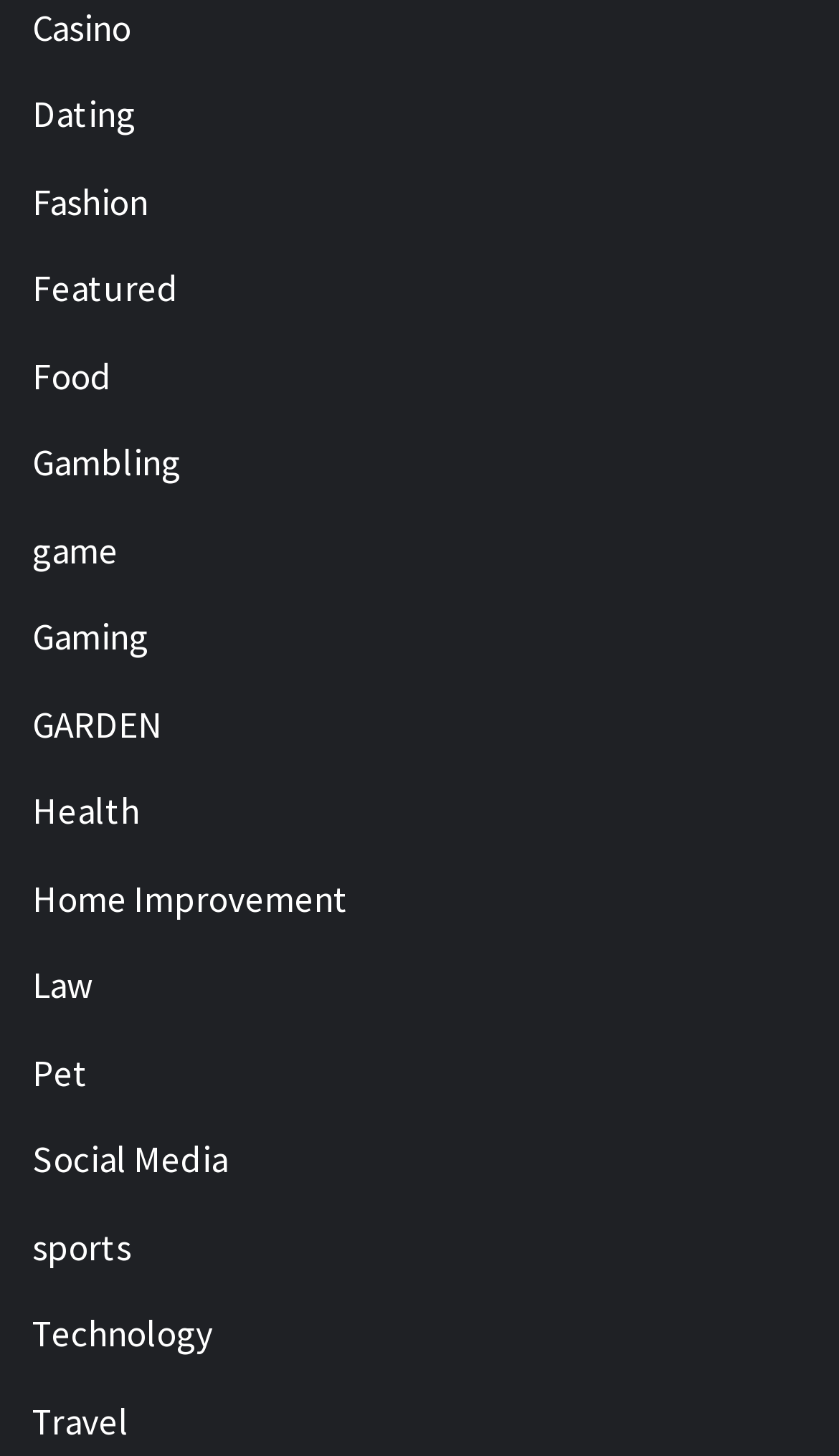Answer with a single word or phrase: 
How many links are there on the webpage?

19